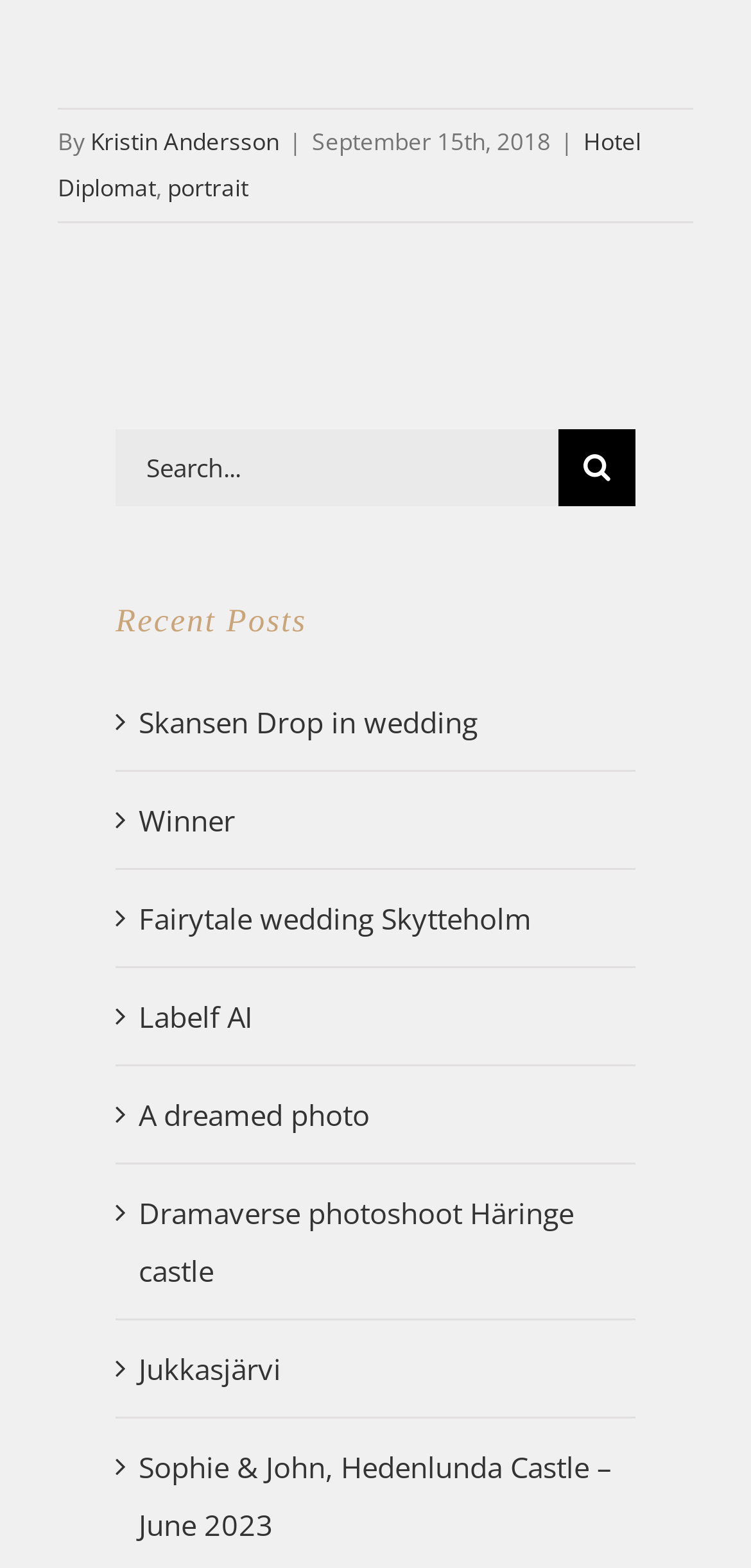Refer to the image and provide a thorough answer to this question:
How many recent posts are listed?

The webpage has a section titled 'Recent Posts' which lists 7 links to different posts, each with a brief description and an icon.